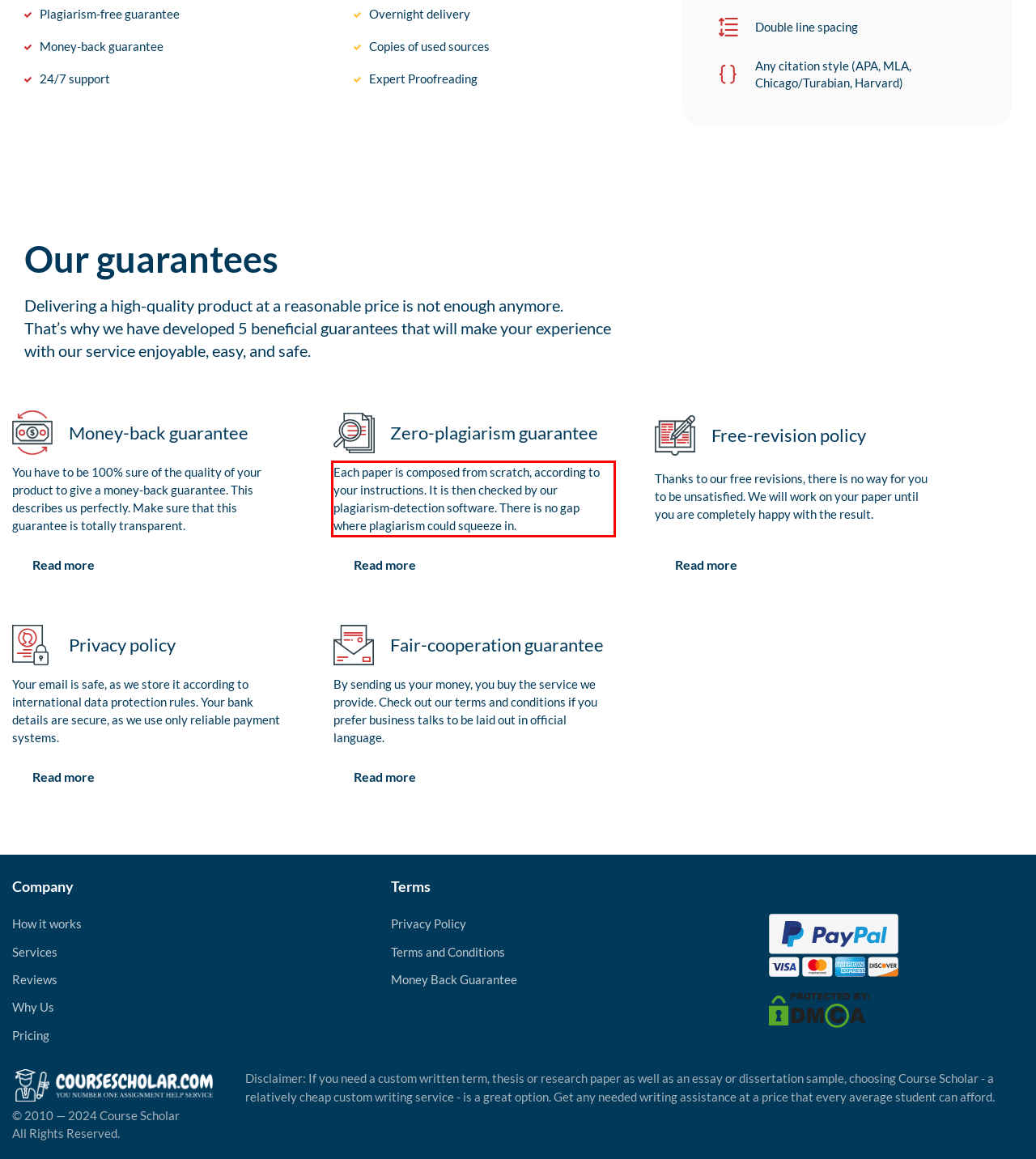Please identify the text within the red rectangular bounding box in the provided webpage screenshot.

Each paper is composed from scratch, according to your instructions. It is then checked by our plagiarism-detection software. There is no gap where plagiarism could squeeze in.